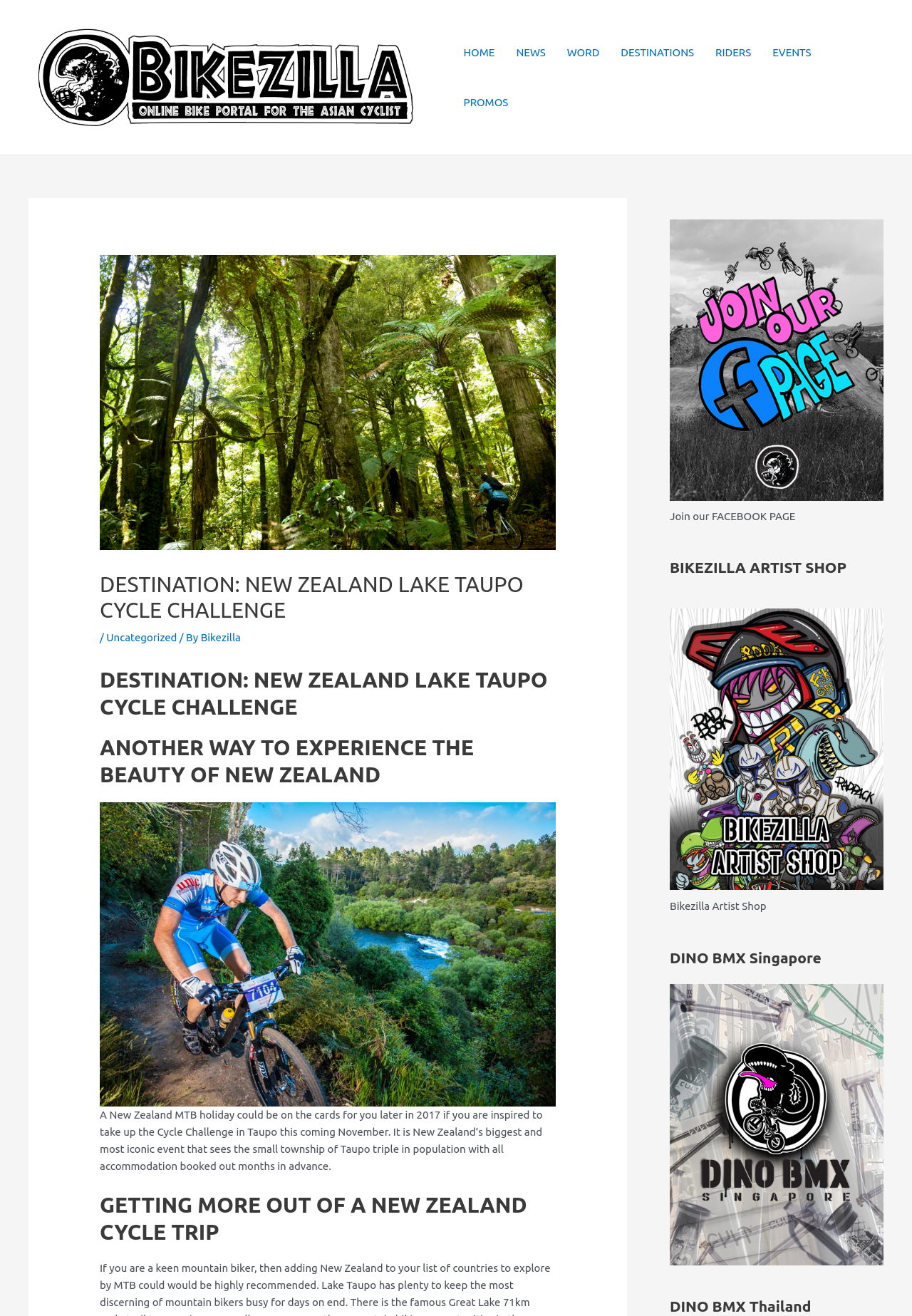Find the bounding box coordinates of the area to click in order to follow the instruction: "Click on the Bikezilla link".

[0.031, 0.053, 0.469, 0.062]